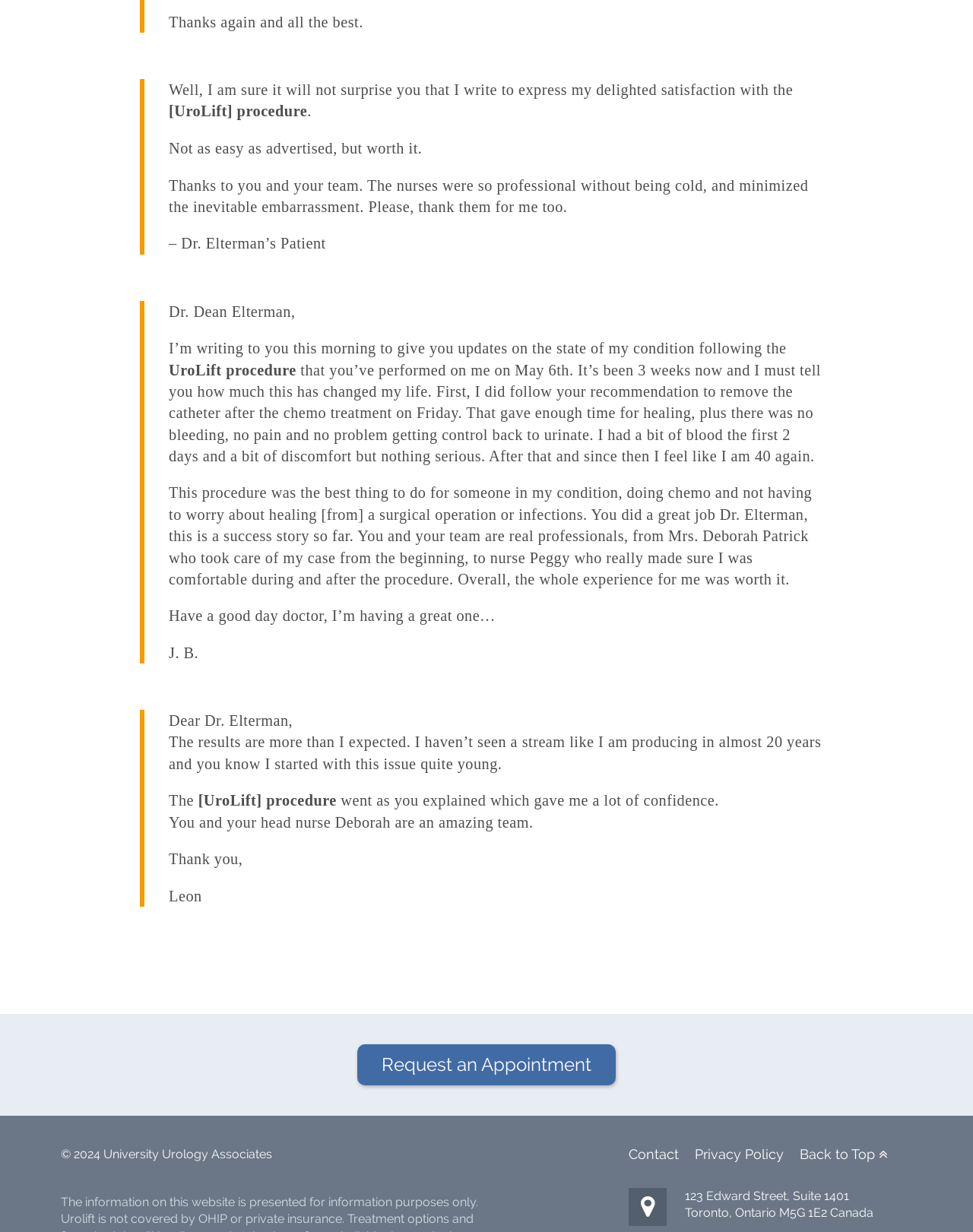Respond to the question below with a concise word or phrase:
How many weeks had passed since the procedure was performed on one of the patients?

3 weeks